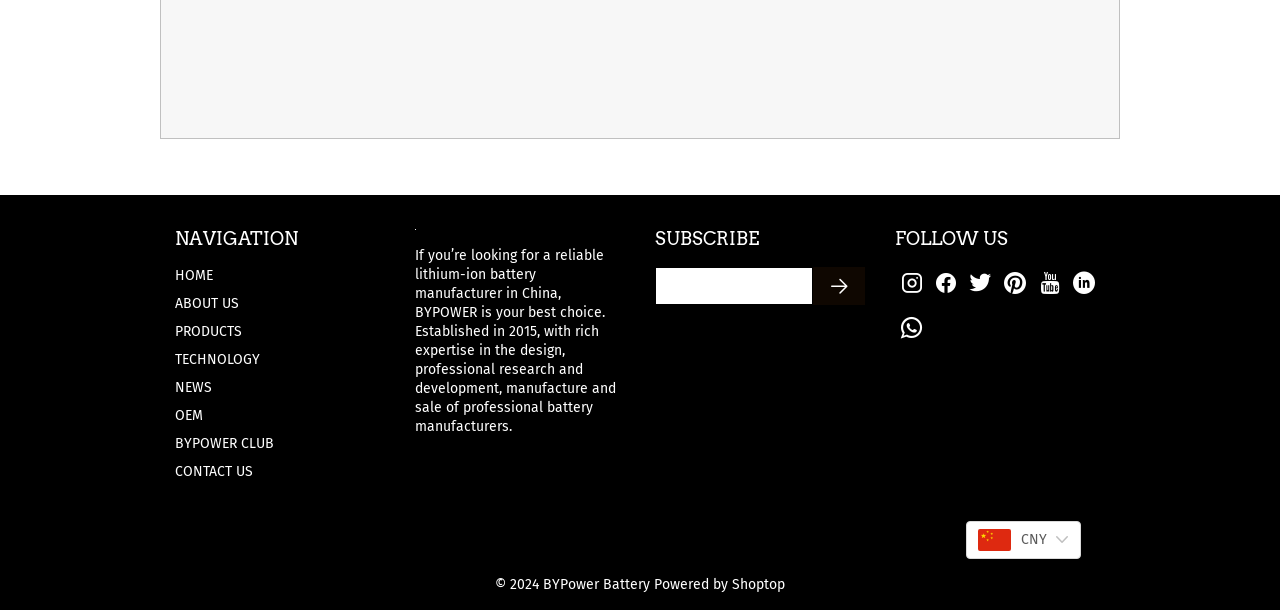Find the bounding box coordinates of the element to click in order to complete the given instruction: "Contact BYPOWER."

[0.137, 0.76, 0.233, 0.789]